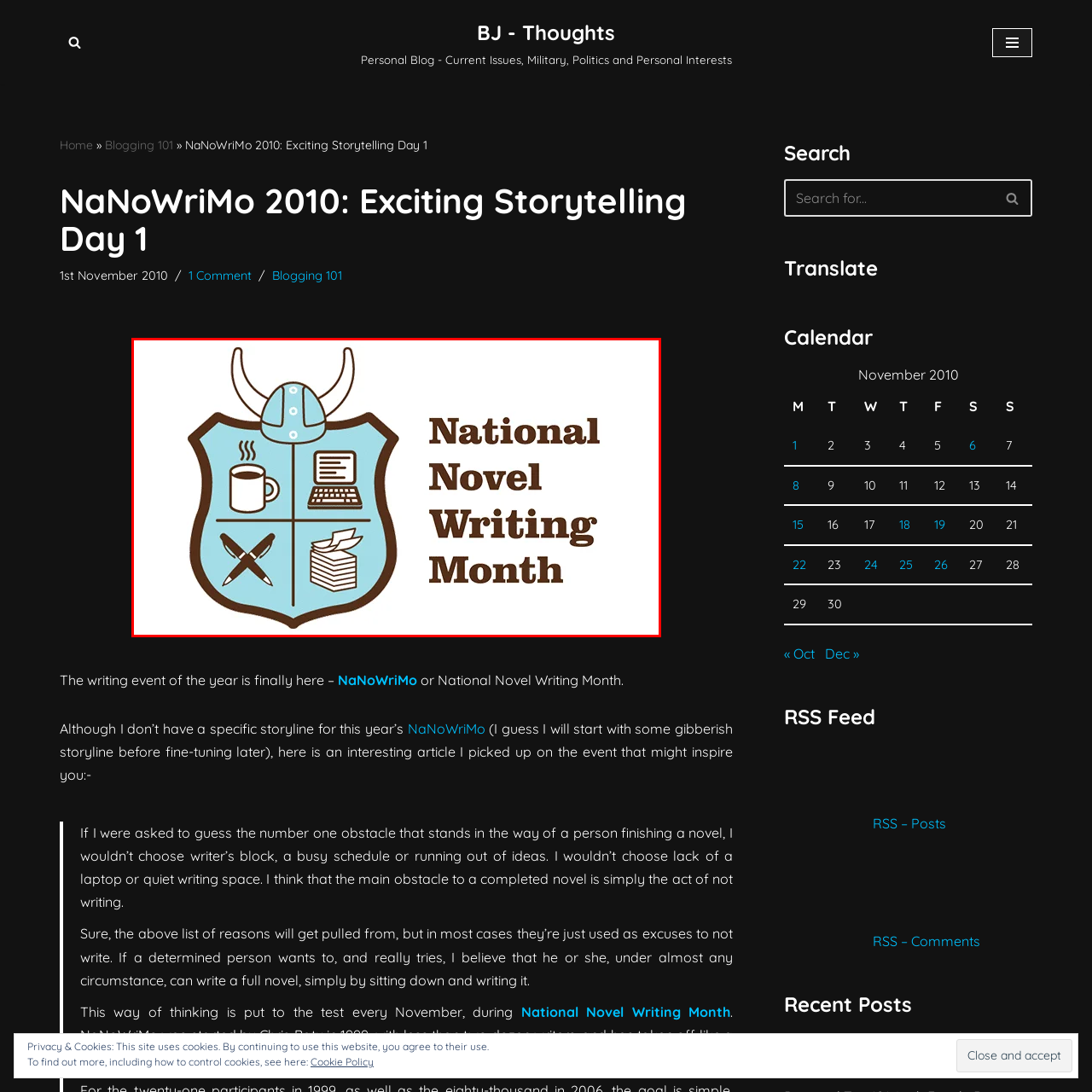What does the blue Viking helmet represent?
Focus on the content inside the red bounding box and offer a detailed explanation.

According to the caption, the blue Viking helmet at the top of the emblem symbolizes the adventurous challenge of taking on a novel, implying that writing a novel is a bold and daring endeavor.